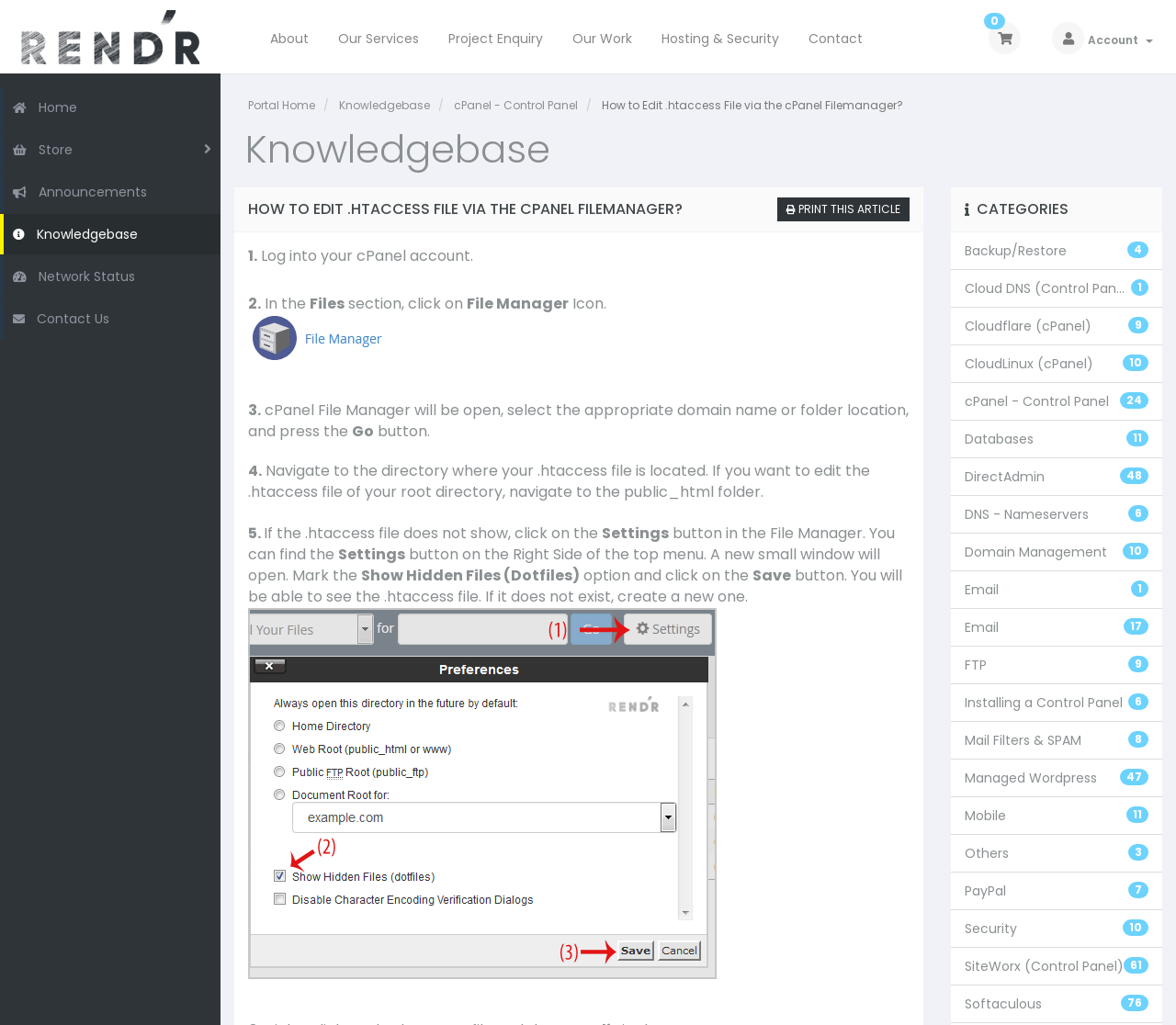Identify the bounding box coordinates of the element to click to follow this instruction: 'Click on the 'About' link'. Ensure the coordinates are four float values between 0 and 1, provided as [left, top, right, bottom].

[0.217, 0.016, 0.275, 0.059]